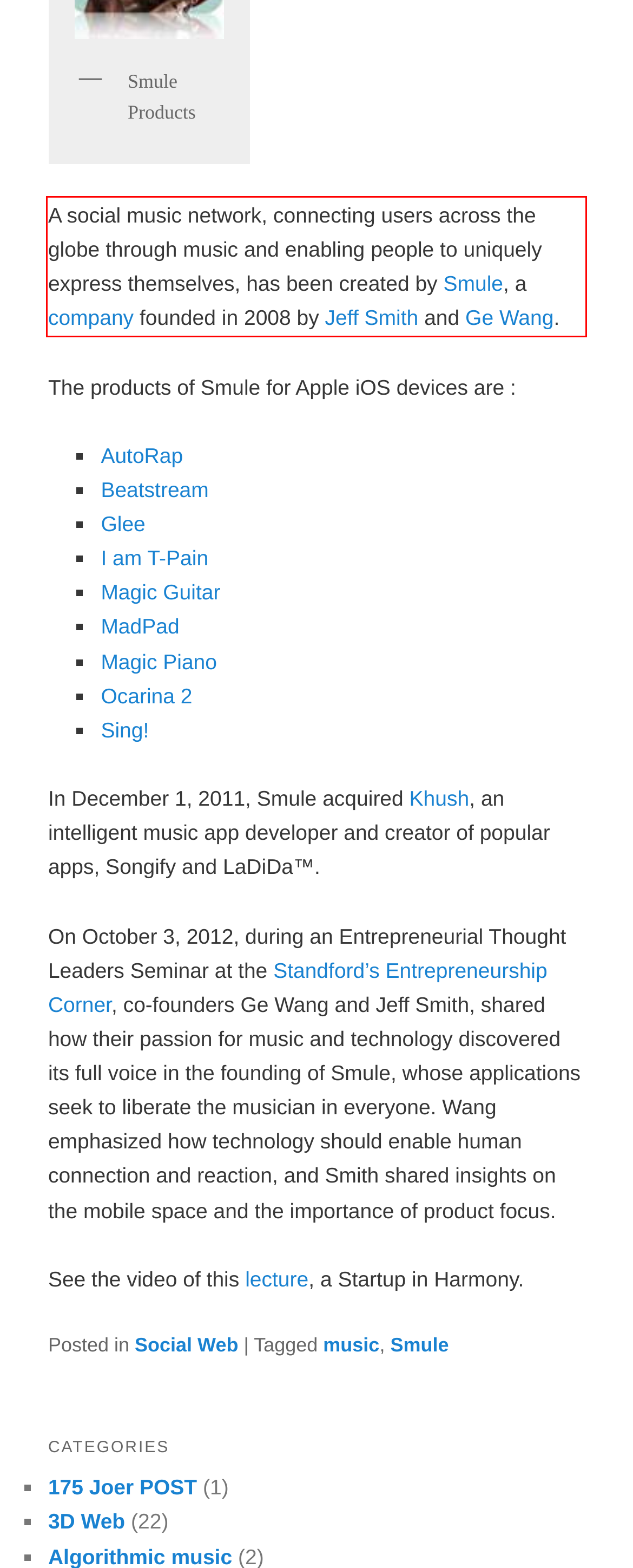You are looking at a screenshot of a webpage with a red rectangle bounding box. Use OCR to identify and extract the text content found inside this red bounding box.

A social music network, connecting users across the globe through music and enabling people to uniquely express themselves, has been created by Smule, a company founded in 2008 by Jeff Smith and Ge Wang.